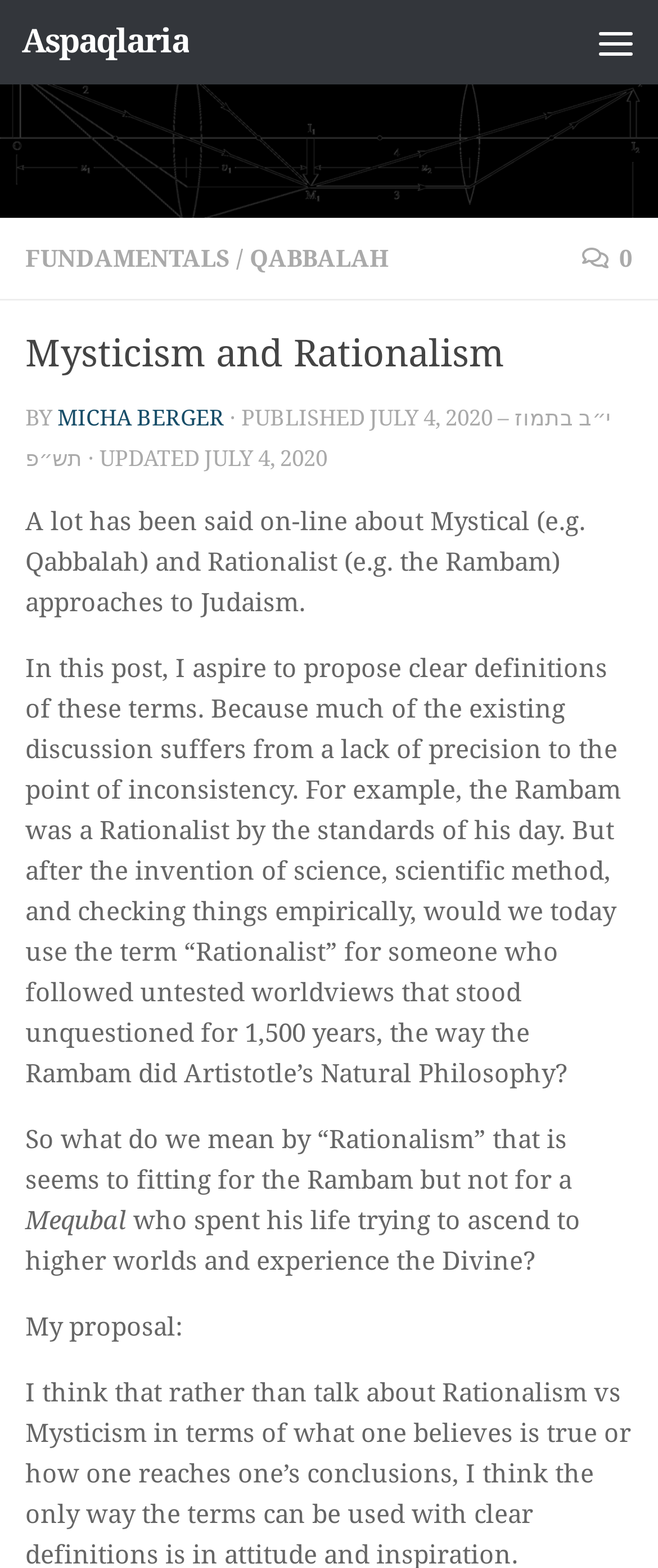Determine the bounding box coordinates of the UI element described below. Use the format (top-left x, top-left y, bottom-right x, bottom-right y) with floating point numbers between 0 and 1: Skip to content

[0.01, 0.004, 0.436, 0.056]